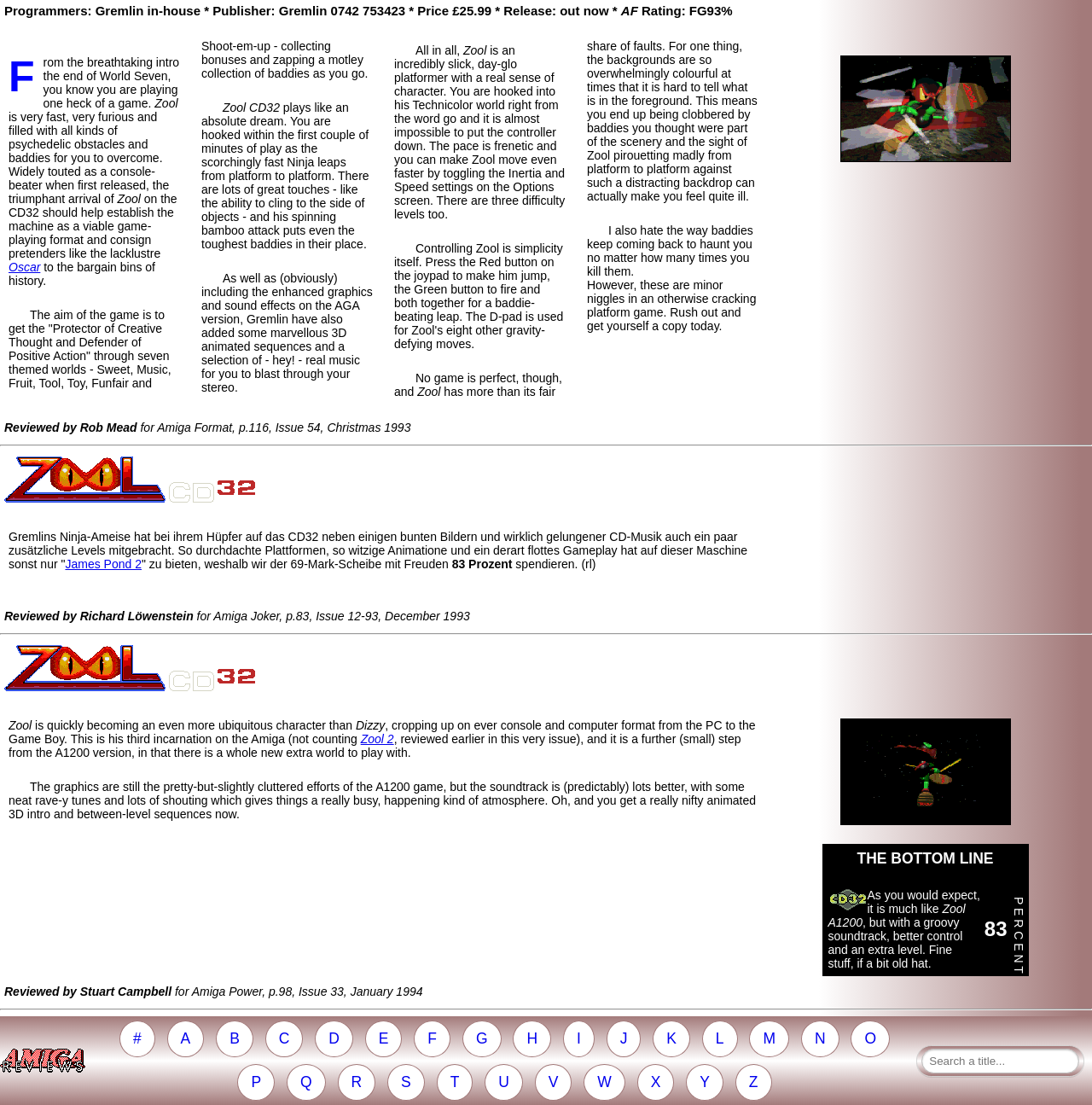Identify the bounding box coordinates of the clickable region required to complete the instruction: "go to main page of Amiga Reviews". The coordinates should be given as four float numbers within the range of 0 and 1, i.e., [left, top, right, bottom].

[0.0, 0.949, 0.078, 0.971]